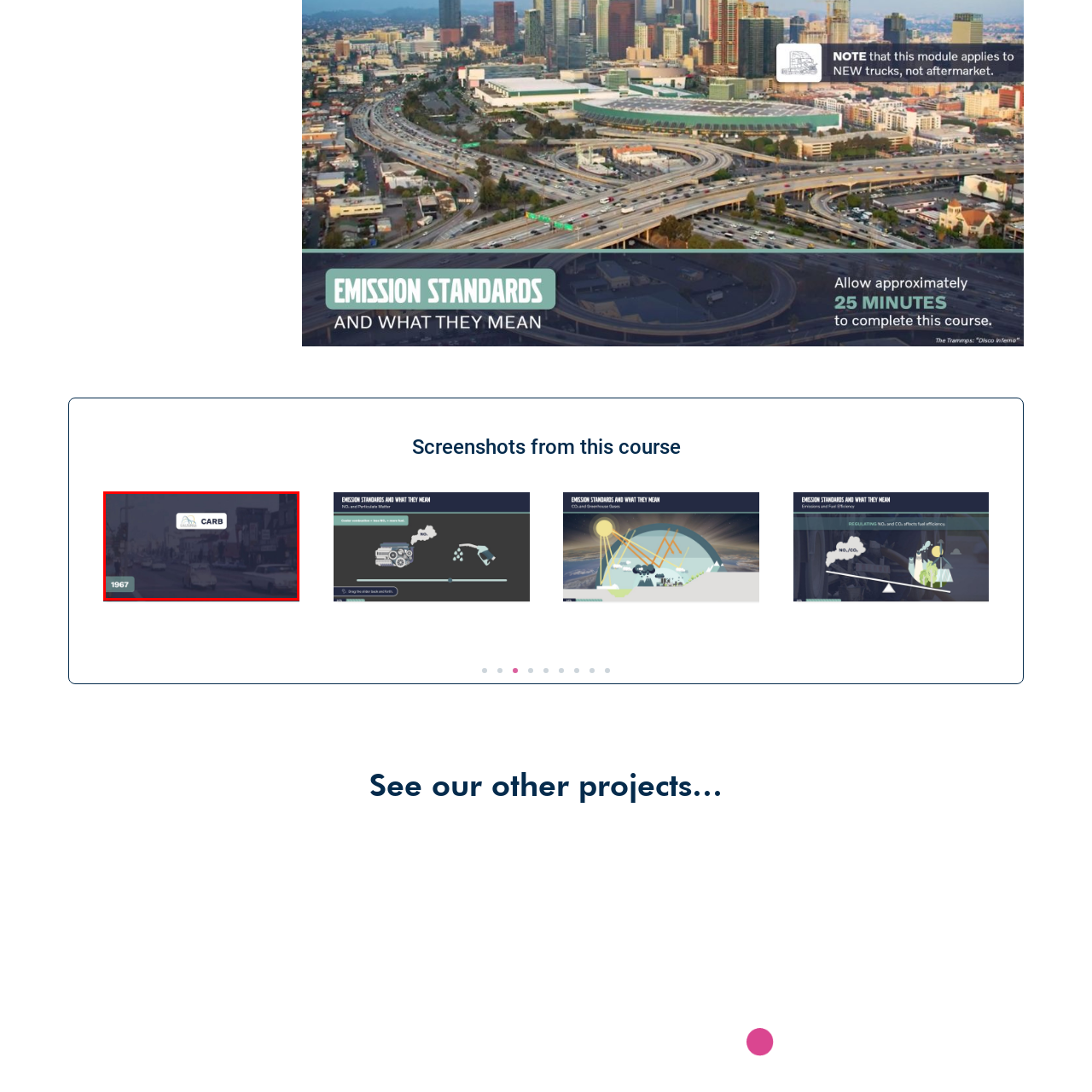Provide an in-depth description of the image within the red bounding box.

The image captures a historical street scene from 1967, showcasing a busy urban roadway lined with shops and buildings. Prominently displayed in the foreground is a logo for CARB (California Air Resources Board), indicating a focus on environmental initiatives. Classic cars can be seen driving along the street, reflecting the style and culture of the era. The ambiance suggests the ongoing evolution of urban life and environmental awareness during the mid-20th century. Overall, the image serves as a visual reminder of the past while highlighting the importance of air quality regulation in California.